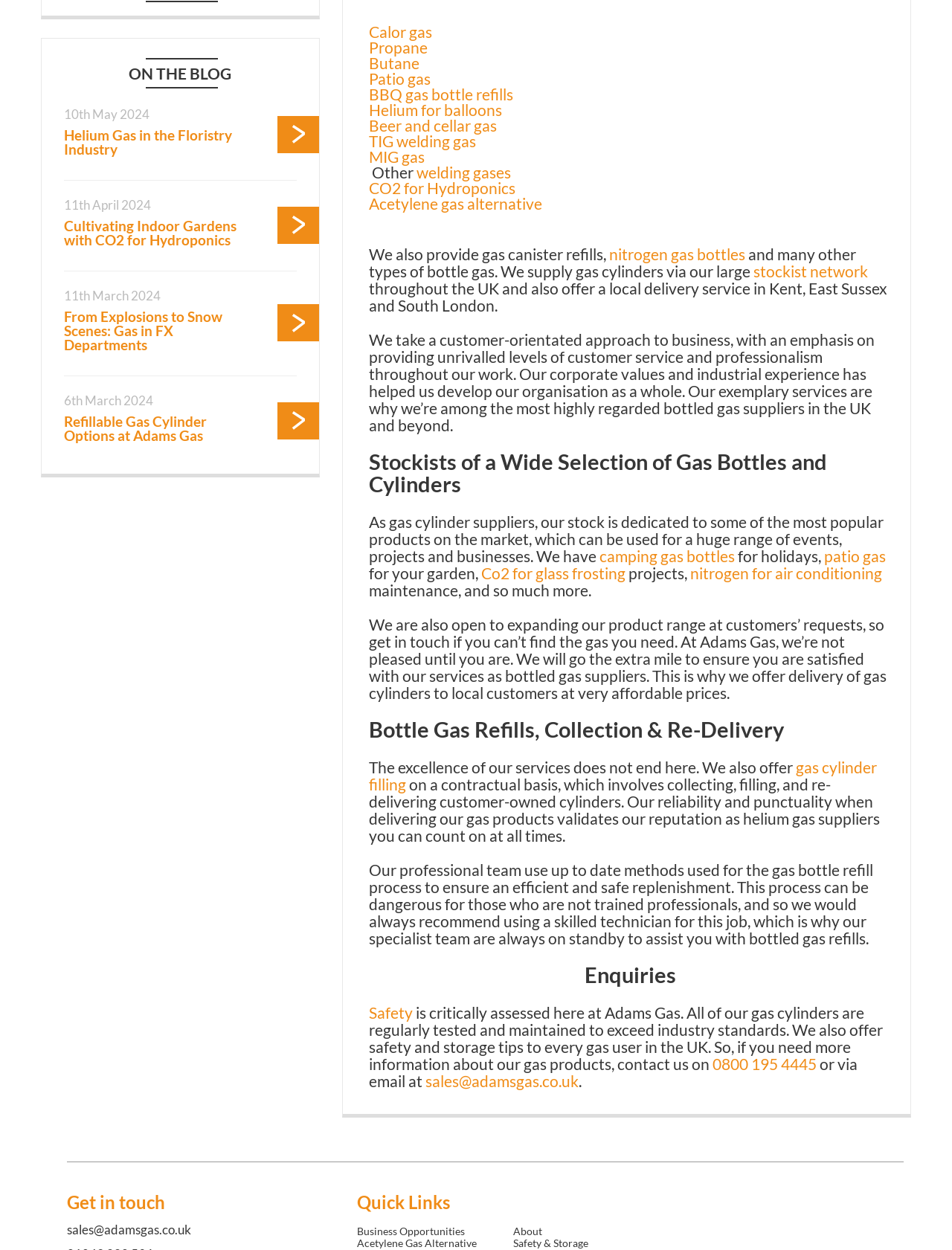What is the company's approach to business?
Use the information from the image to give a detailed answer to the question.

The company's approach to business is customer-orientated, with an emphasis on providing unrivalled levels of customer service and professionalism throughout their work, as stated in the paragraph describing their corporate values and industrial experience.